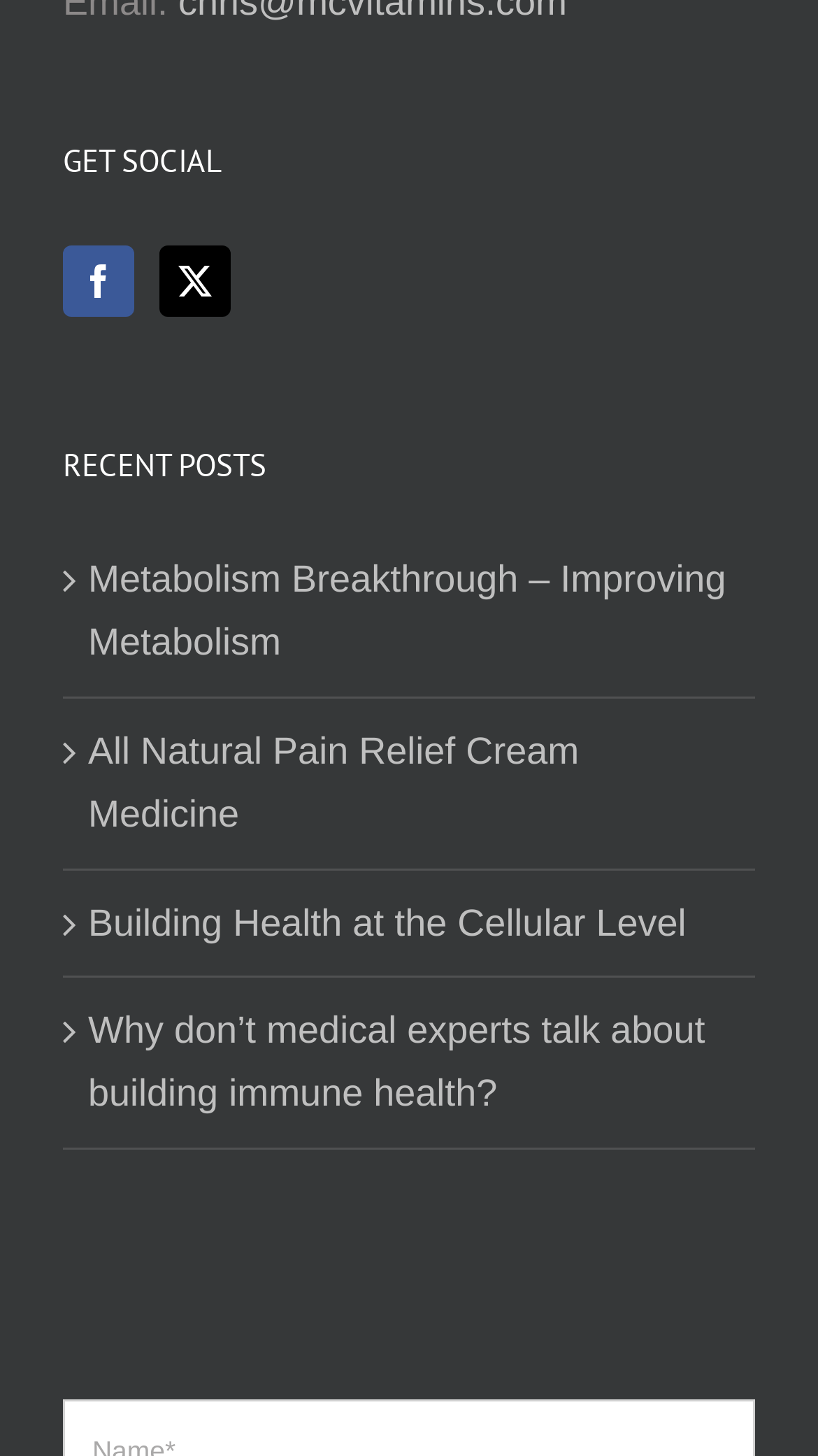Determine the bounding box coordinates in the format (top-left x, top-left y, bottom-right x, bottom-right y). Ensure all values are floating point numbers between 0 and 1. Identify the bounding box of the UI element described by: Metabolism Breakthrough – Improving Metabolism

[0.108, 0.376, 0.897, 0.464]